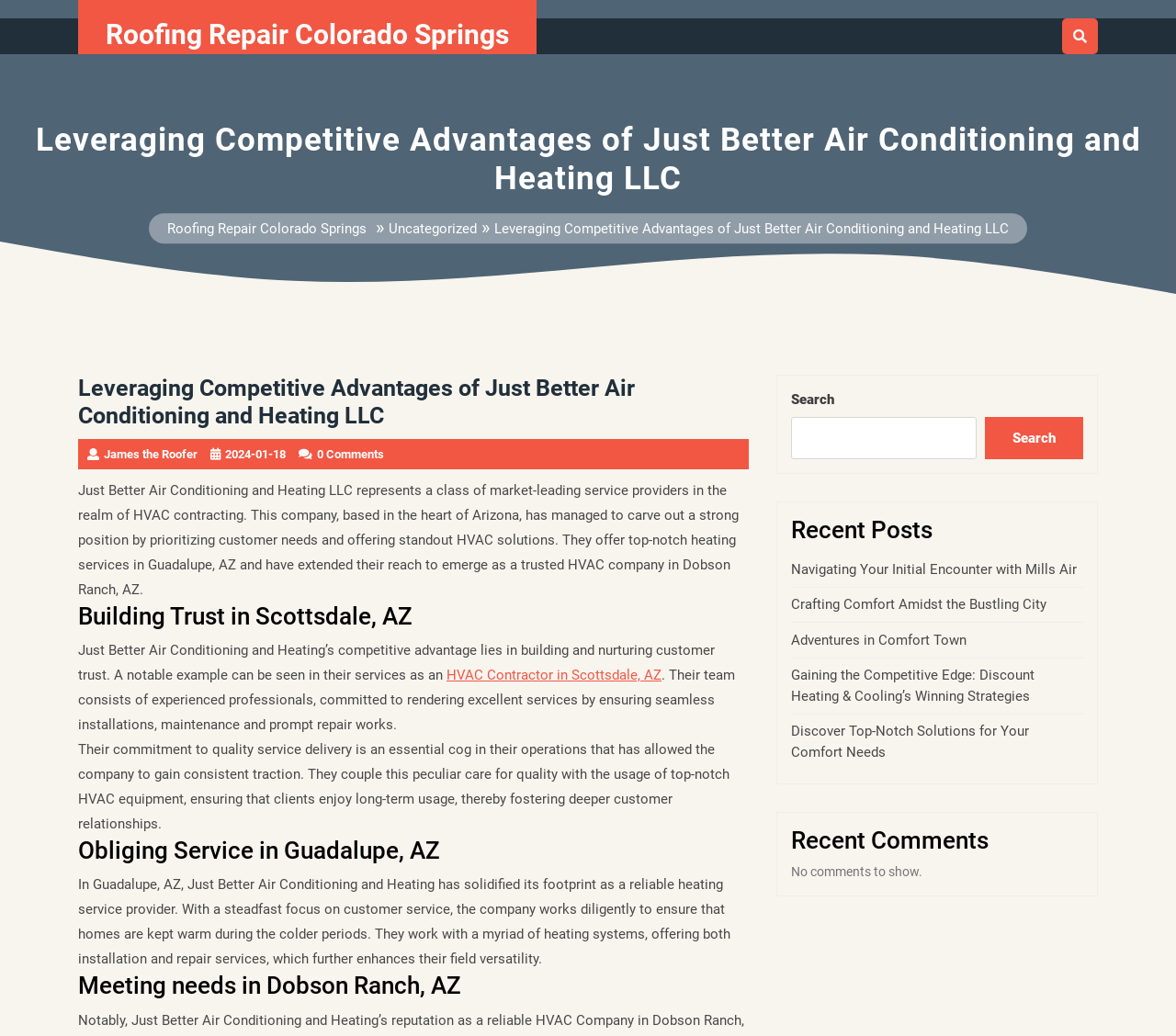Determine the bounding box coordinates of the clickable region to follow the instruction: "Read the recent post 'Navigating Your Initial Encounter with Mills Air'".

[0.673, 0.541, 0.916, 0.557]